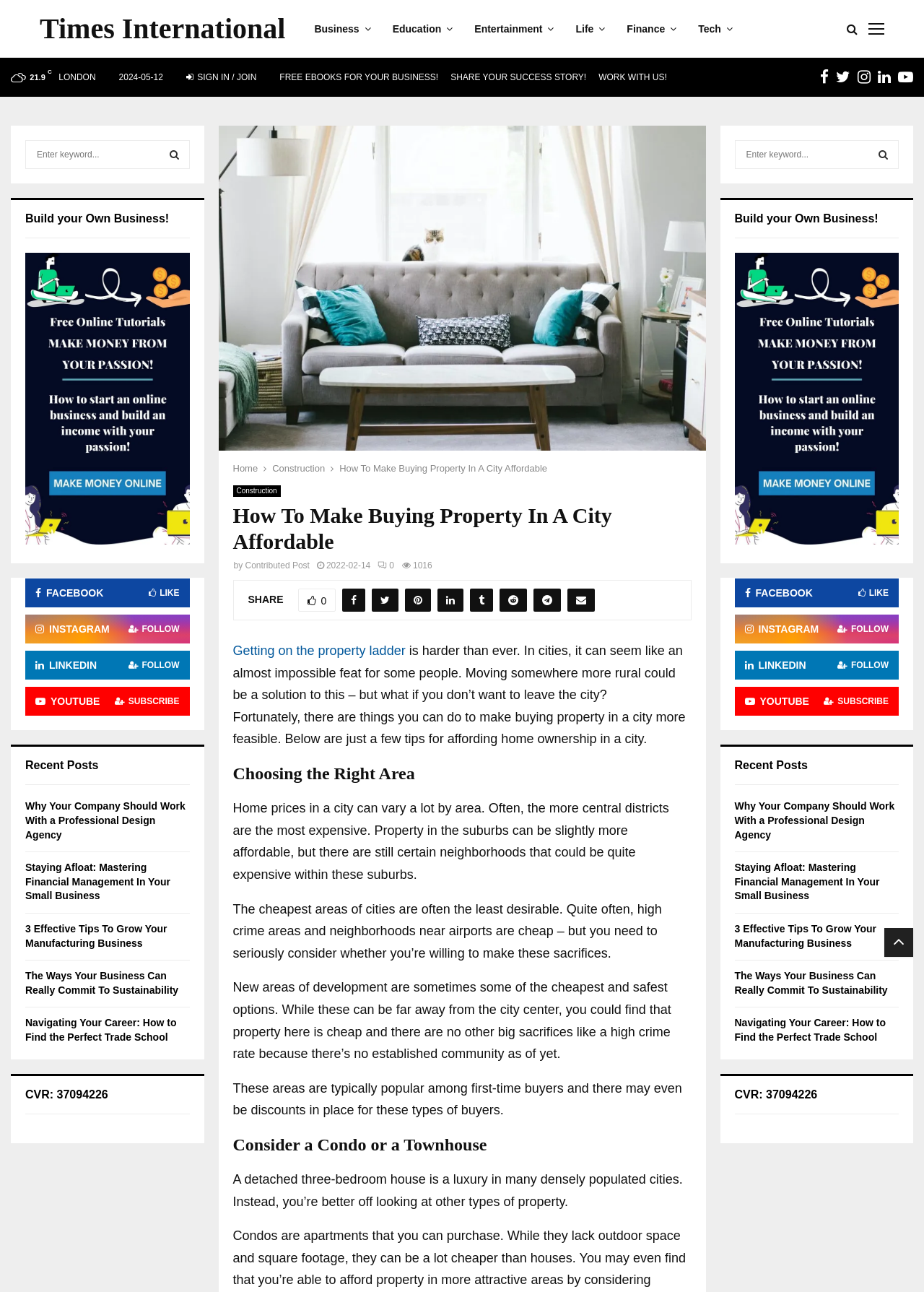Describe every aspect of the webpage comprehensively.

This webpage is about making buying property in a city affordable. At the top, there is a heading "Times International" and a set of links to different categories such as Business, Education, Entertainment, and more. Below these links, there is a search bar with a search button. 

On the left side, there is a section with a heading "How To Make Buying Property In A City Affordable" and a subheading "by Contributed Post". Below this, there are links to share the article on various social media platforms. 

The main content of the webpage is divided into sections. The first section discusses the challenges of buying property in a city and how it can be made more feasible. The second section provides tips for affording home ownership in a city, including choosing the right area and considering a condo or townhouse. 

There are also several other sections on the webpage, including a search bar, a section with links to recent posts, and a section with links to social media platforms. At the bottom, there is a heading "CVR: 37094226". 

On the right side, there is an image of a modern living room, and below it, there are links to different categories such as Home, Construction, and more. There are also several links to social media platforms and a search bar.